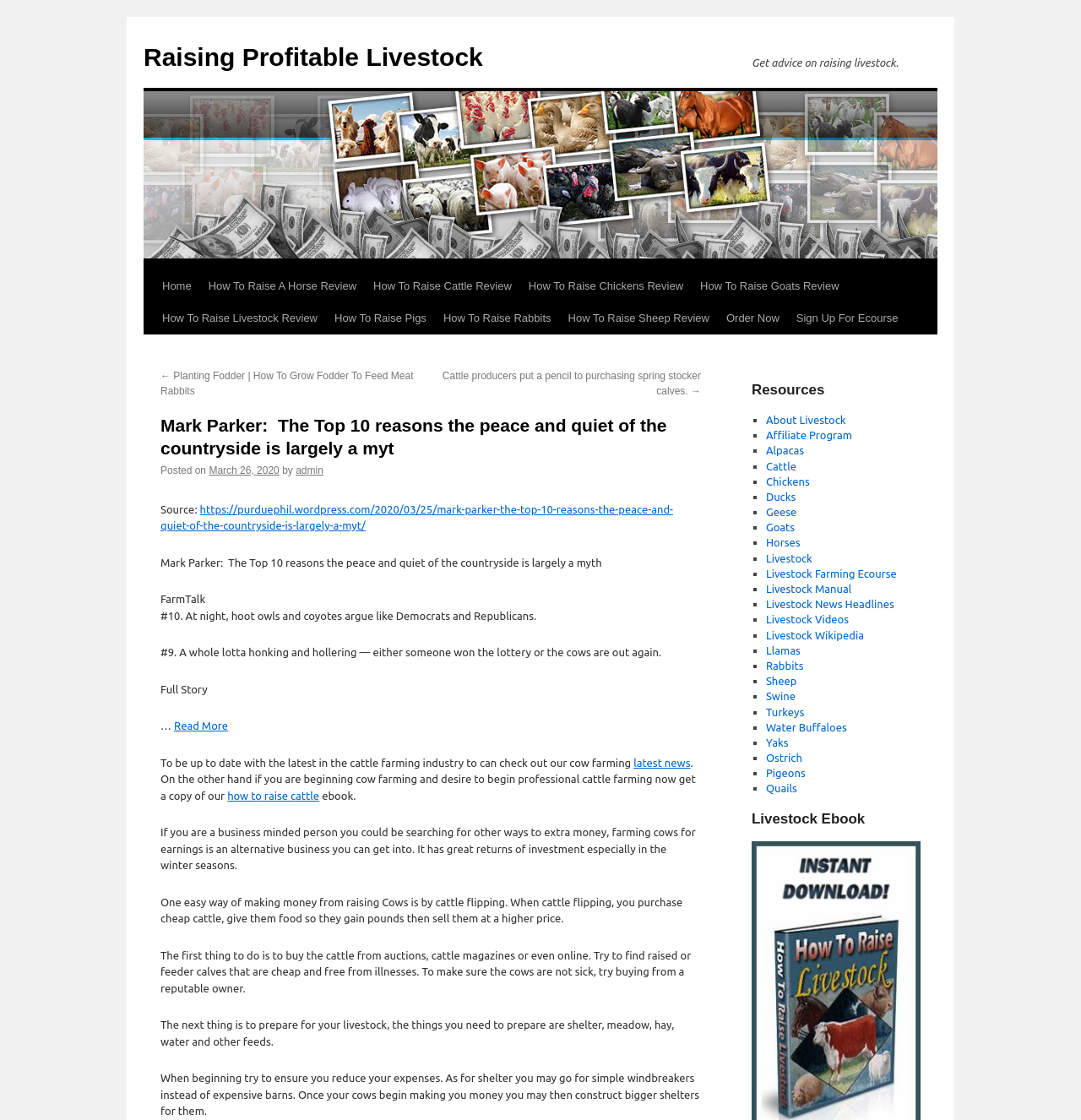Please identify the bounding box coordinates of the area that needs to be clicked to follow this instruction: "Read the article 'Mark Parker: The Top 10 reasons the peace and quiet of the countryside is largely a myth'".

[0.148, 0.497, 0.557, 0.507]